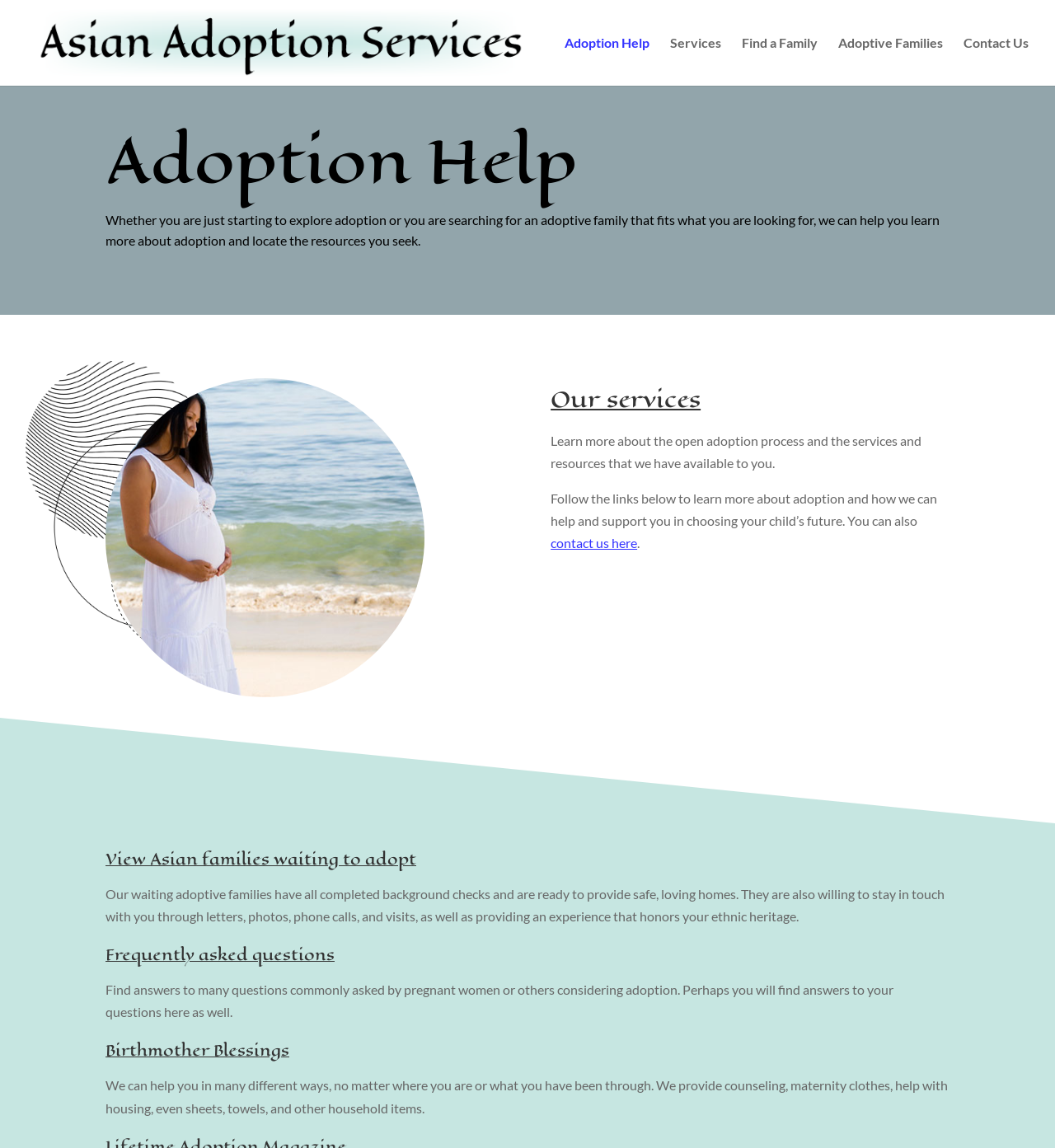Provide a brief response using a word or short phrase to this question:
What is the primary way to contact the website's services?

Contact us link